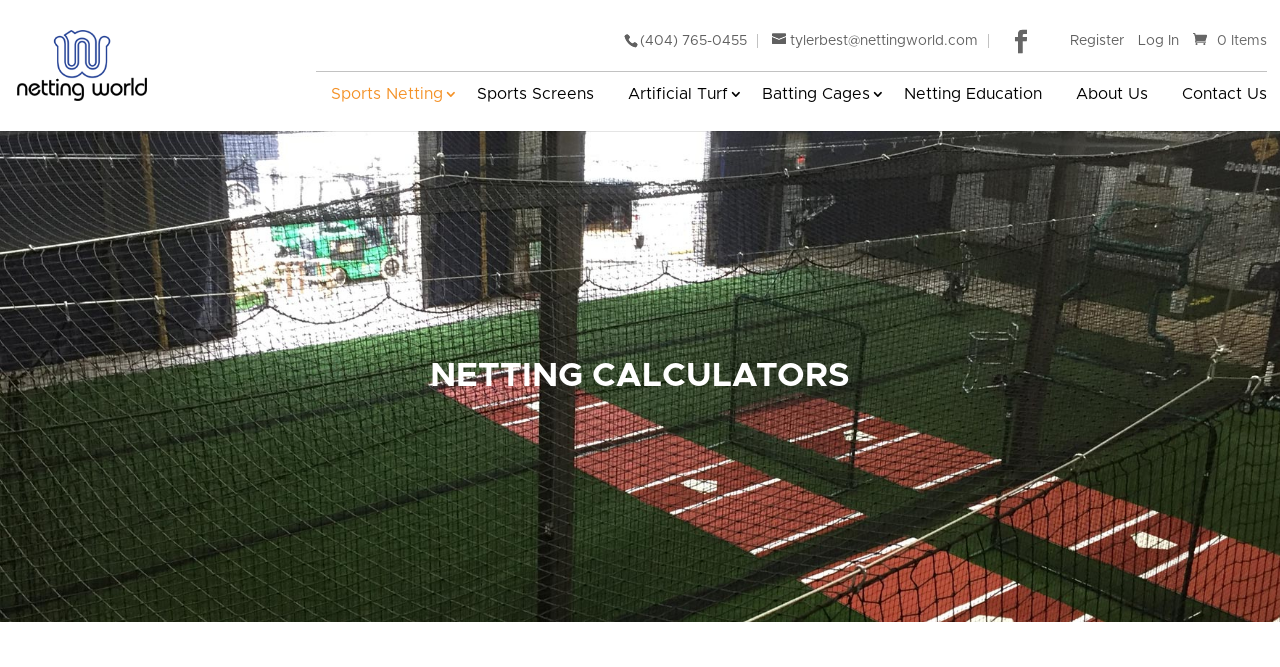Please find the bounding box coordinates for the clickable element needed to perform this instruction: "Register an account".

[0.836, 0.045, 0.878, 0.095]